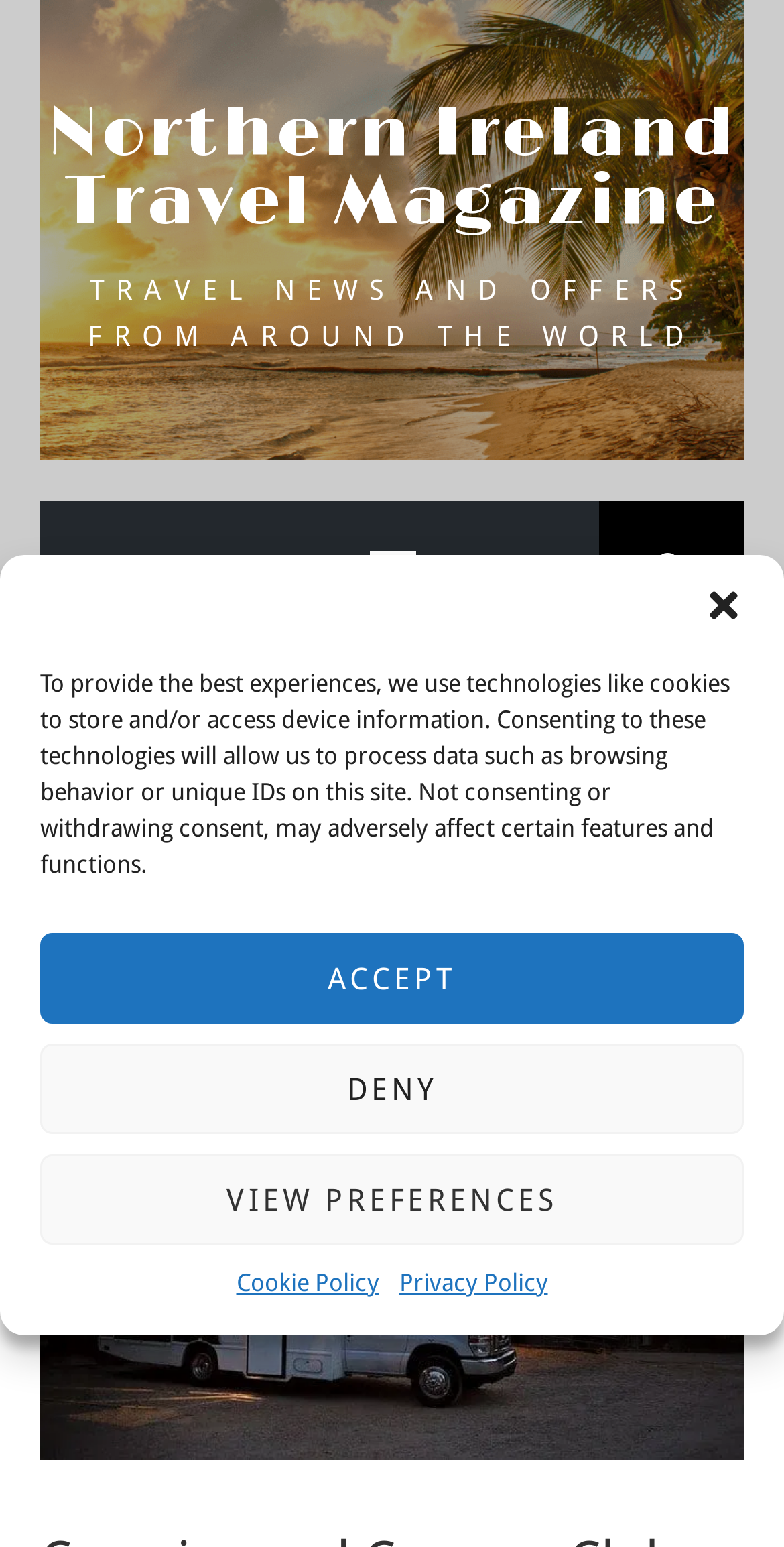Provide the bounding box coordinates of the UI element that matches the description: "parent_node: Primary Menu".

[0.764, 0.324, 0.949, 0.418]